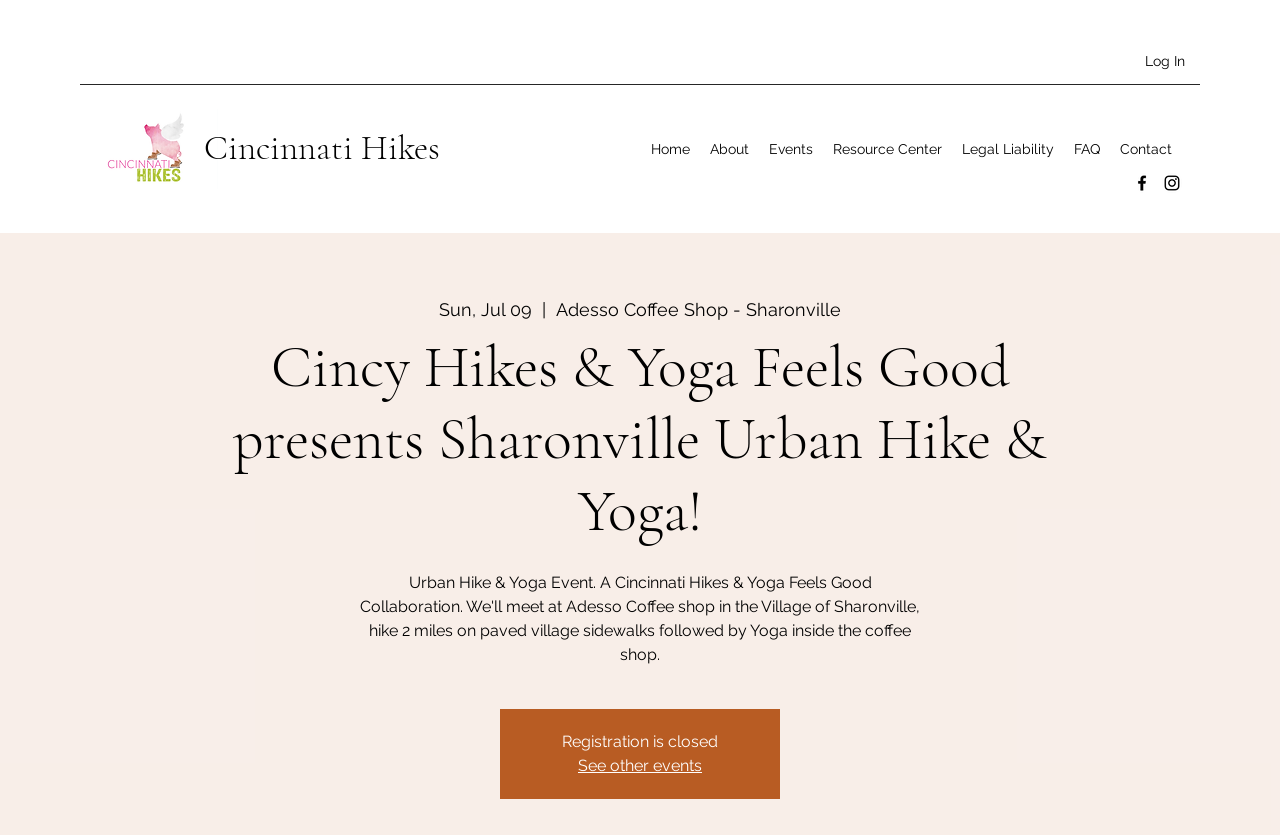Please answer the following question using a single word or phrase: 
What is the name of the coffee shop where the event will take place?

Adesso Coffee Shop